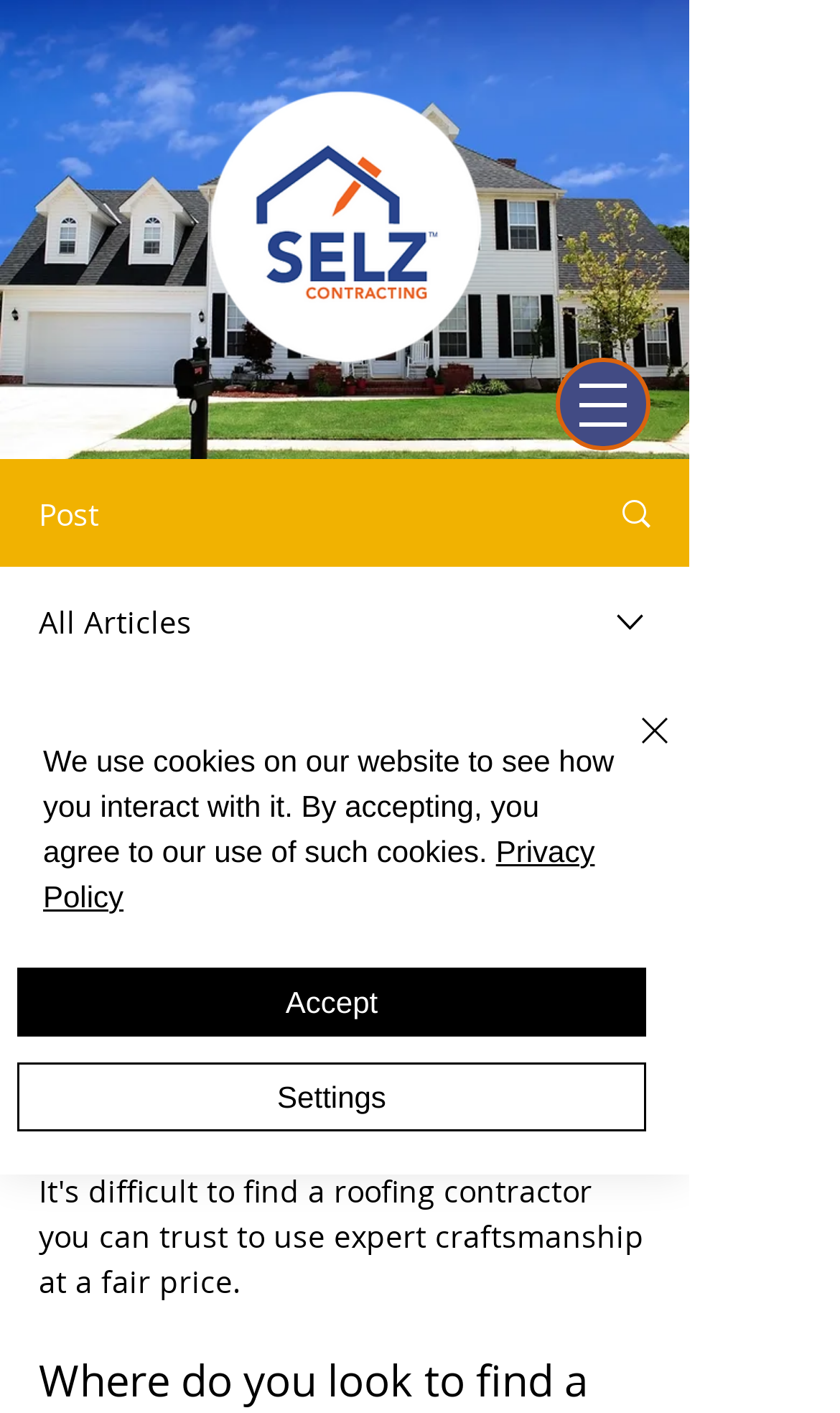Please identify the bounding box coordinates of the region to click in order to complete the task: "Open navigation menu". The coordinates must be four float numbers between 0 and 1, specified as [left, top, right, bottom].

[0.662, 0.253, 0.774, 0.319]